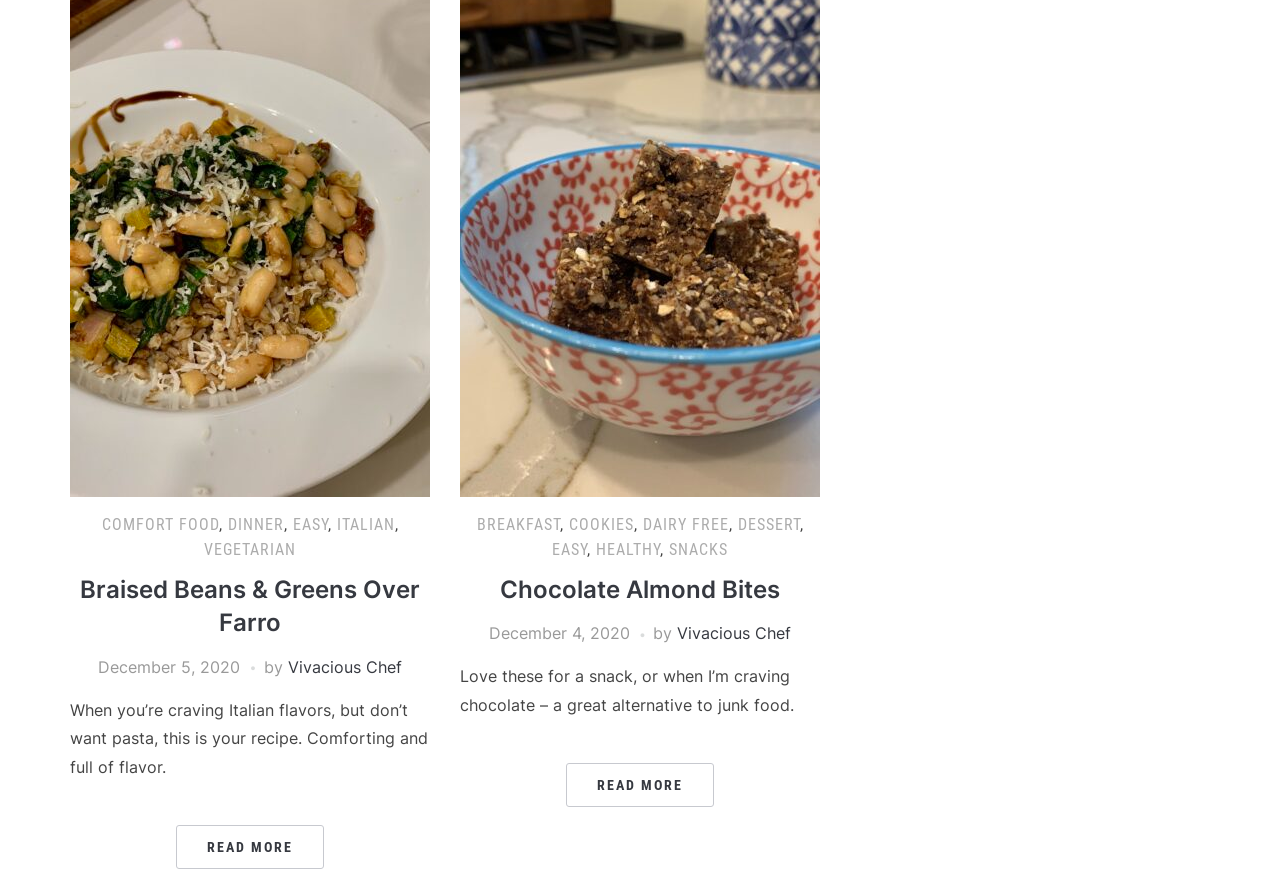Provide the bounding box coordinates of the area you need to click to execute the following instruction: "Visit home page".

None